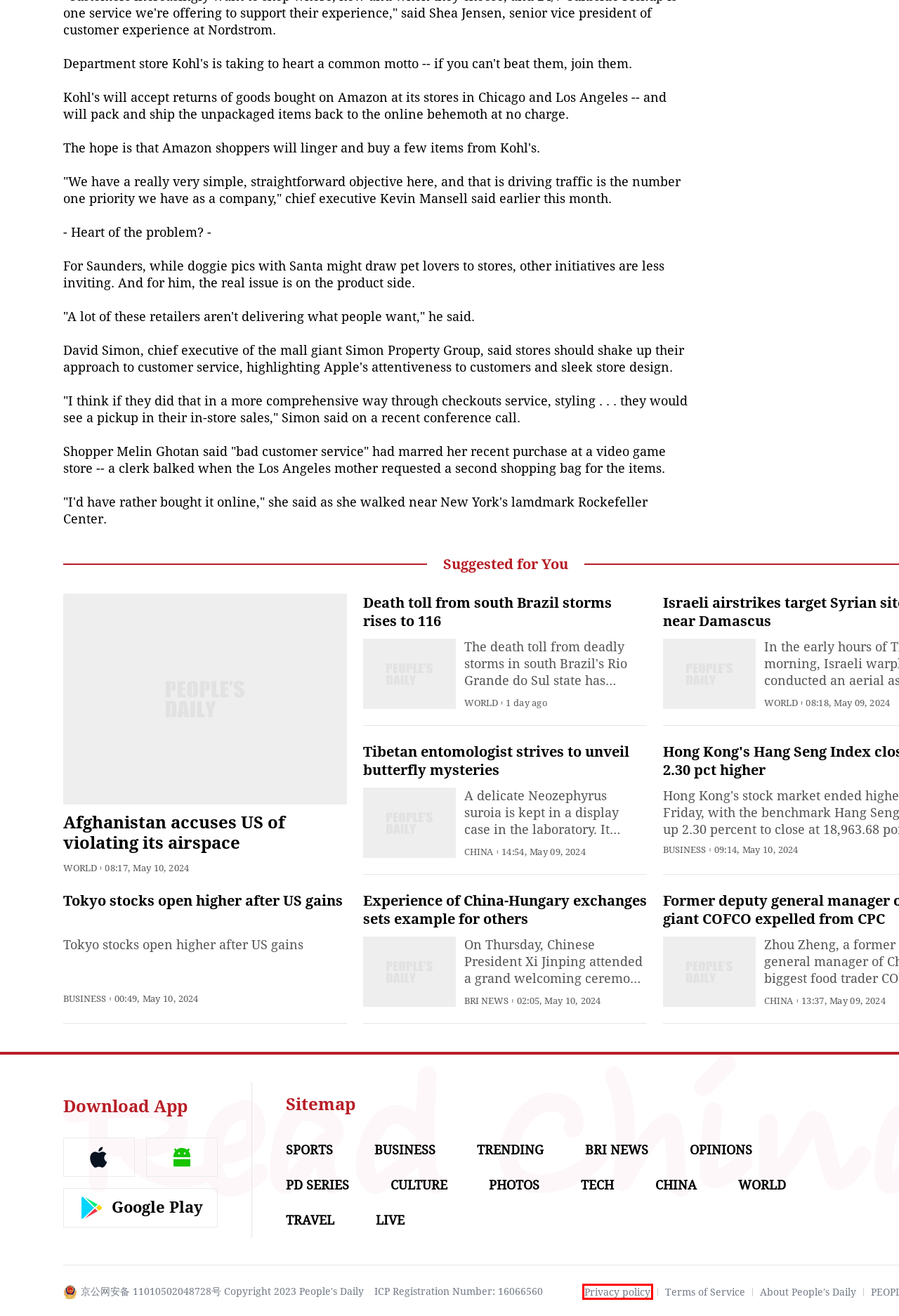You are given a screenshot of a webpage with a red rectangle bounding box around a UI element. Select the webpage description that best matches the new webpage after clicking the element in the bounding box. Here are the candidates:
A. People's Daily
B. 全国互联网安全管理平台
C. About PeopleDaily
D. Privacy policy
E. About Us
F. People's Daily English language App - Homepage - Breaking News, China News, World News and Video
G. People's Daily官方下载-People's Daily app 最新版本免费下载-应用宝官网
H. ‎People's Daily-News from China on the App Store

D